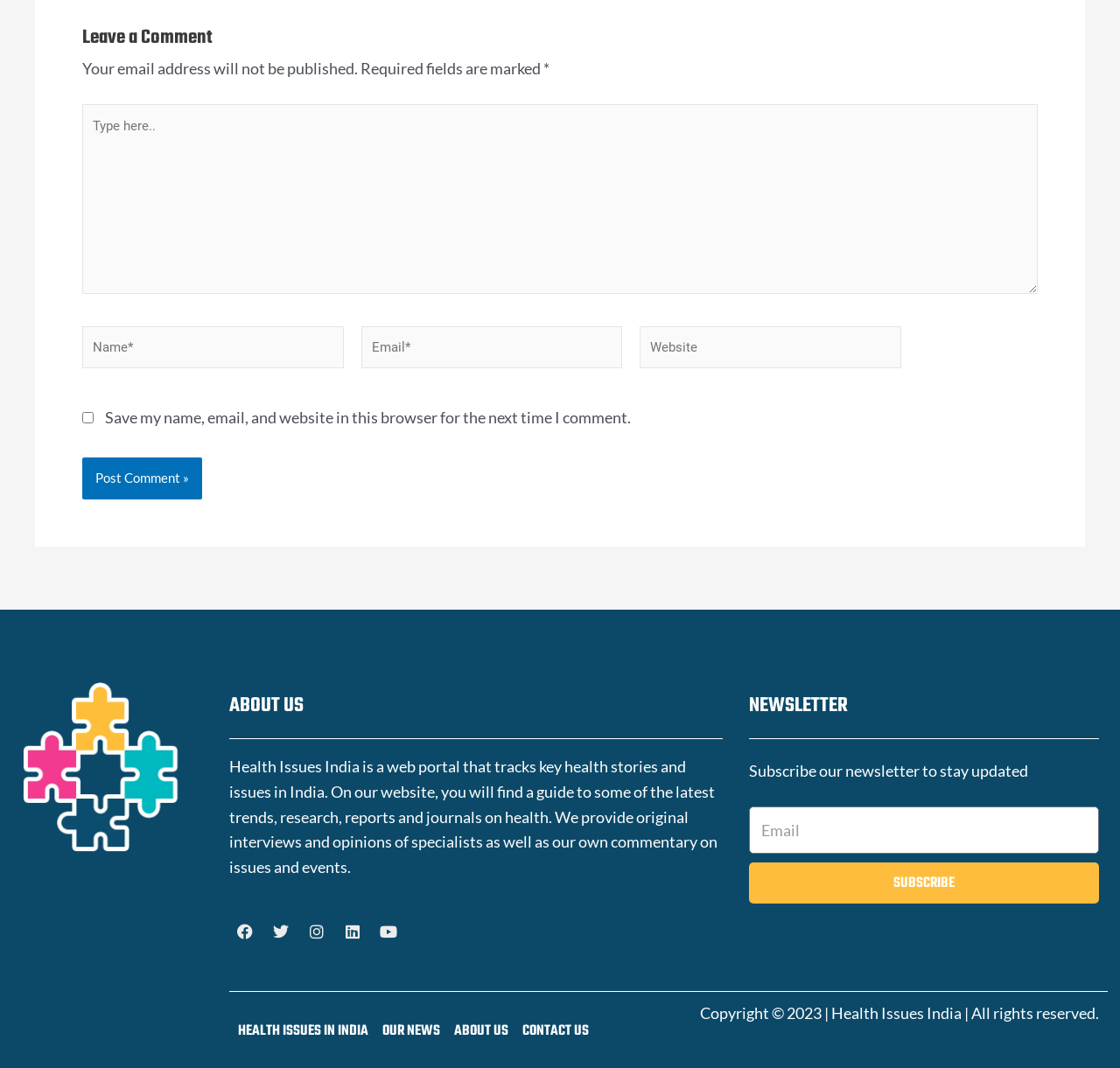Answer the question below in one word or phrase:
What is the website about?

Health issues in India